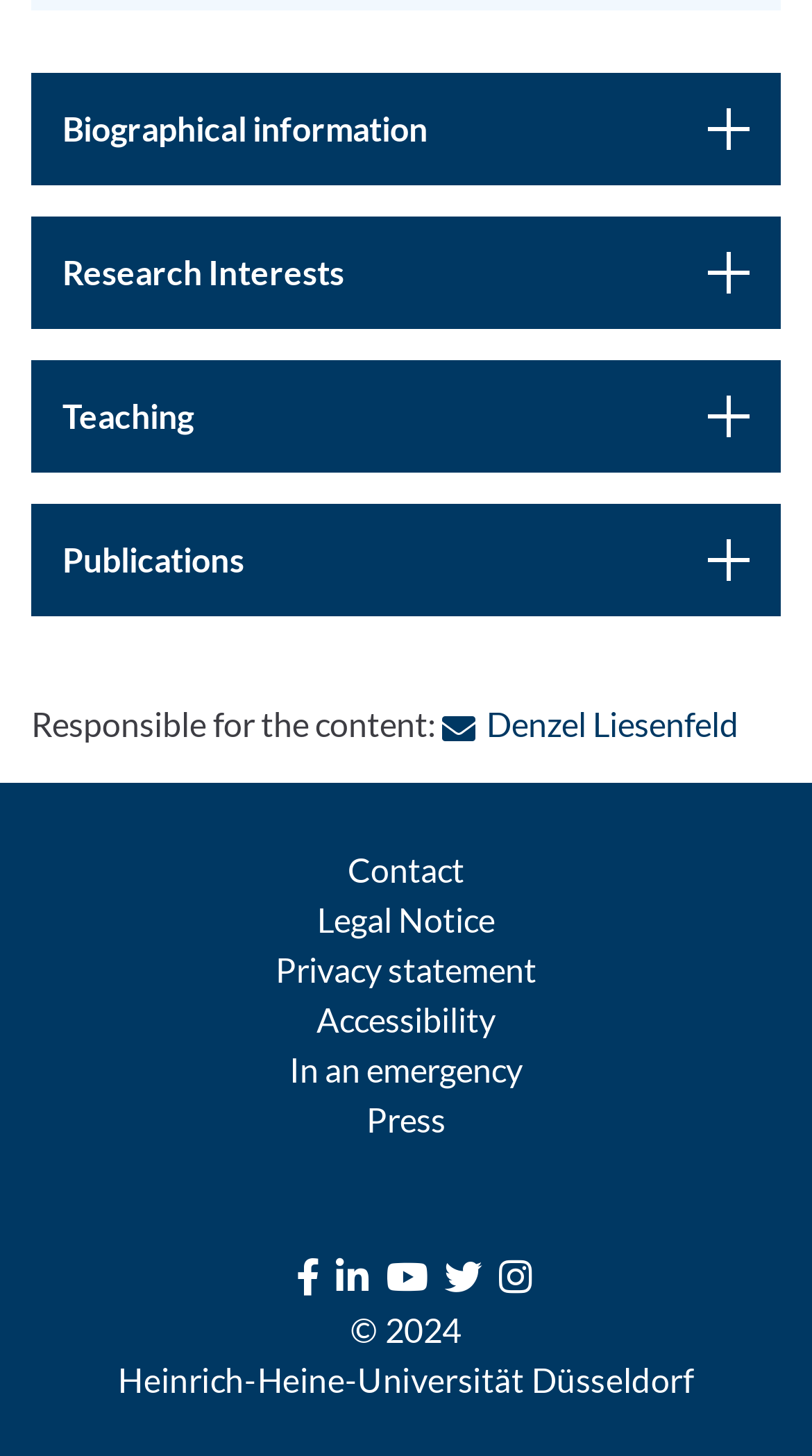Using the description: "GeneratePress", identify the bounding box of the corresponding UI element in the screenshot.

None